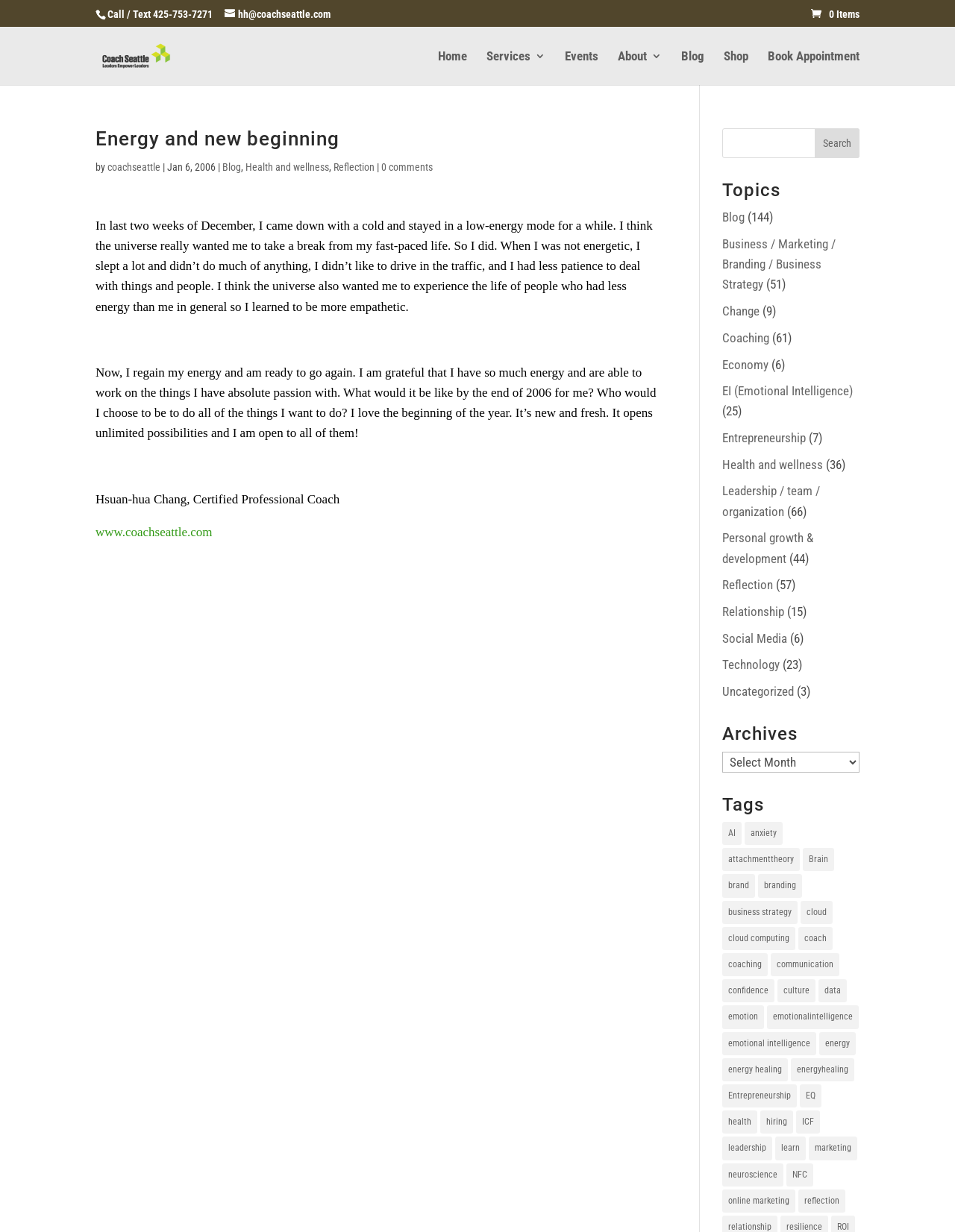Please provide the main heading of the webpage content.

Energy and new beginning